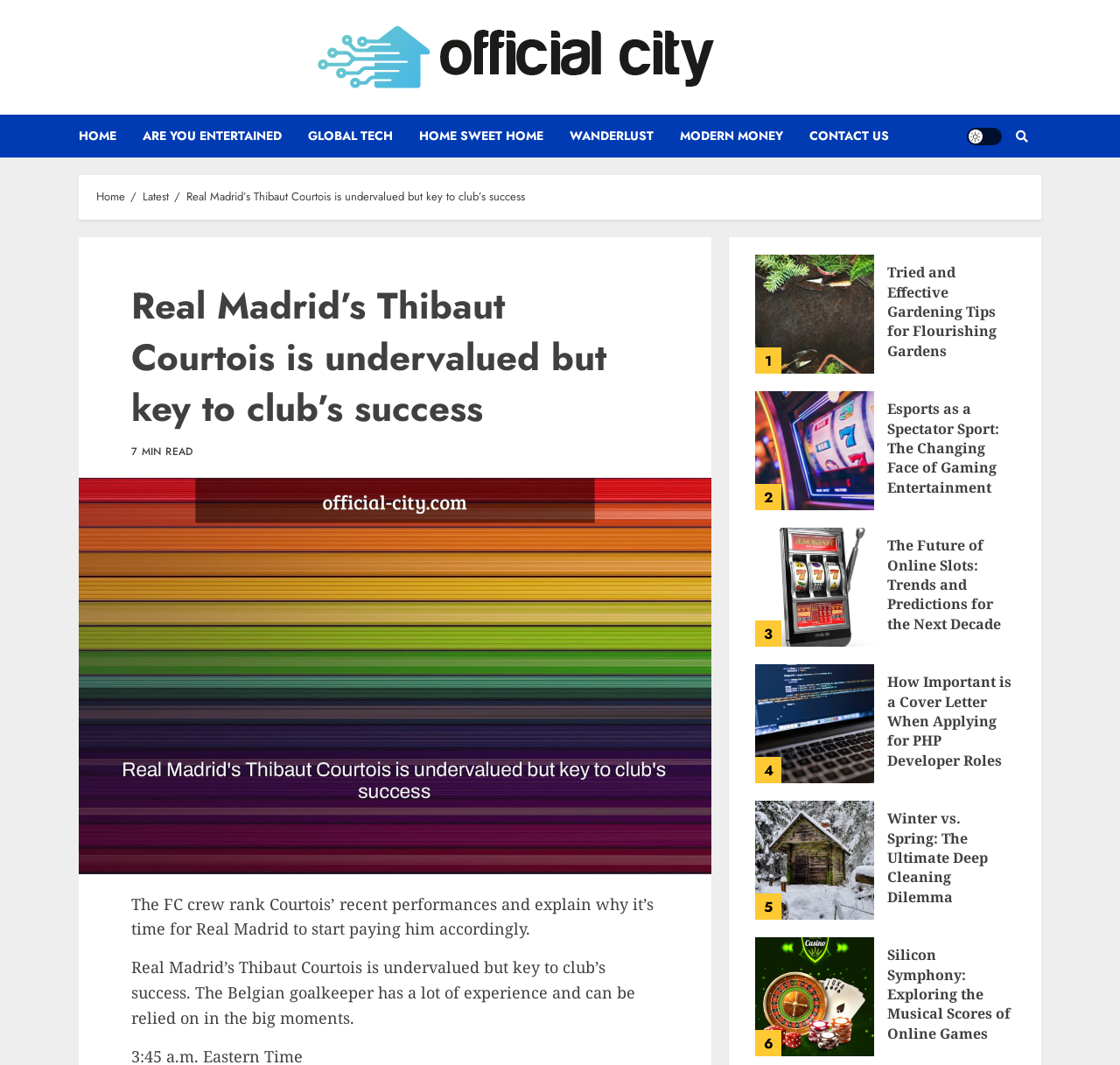Please specify the bounding box coordinates for the clickable region that will help you carry out the instruction: "Toggle the 'Light/Dark Button'".

[0.863, 0.12, 0.895, 0.136]